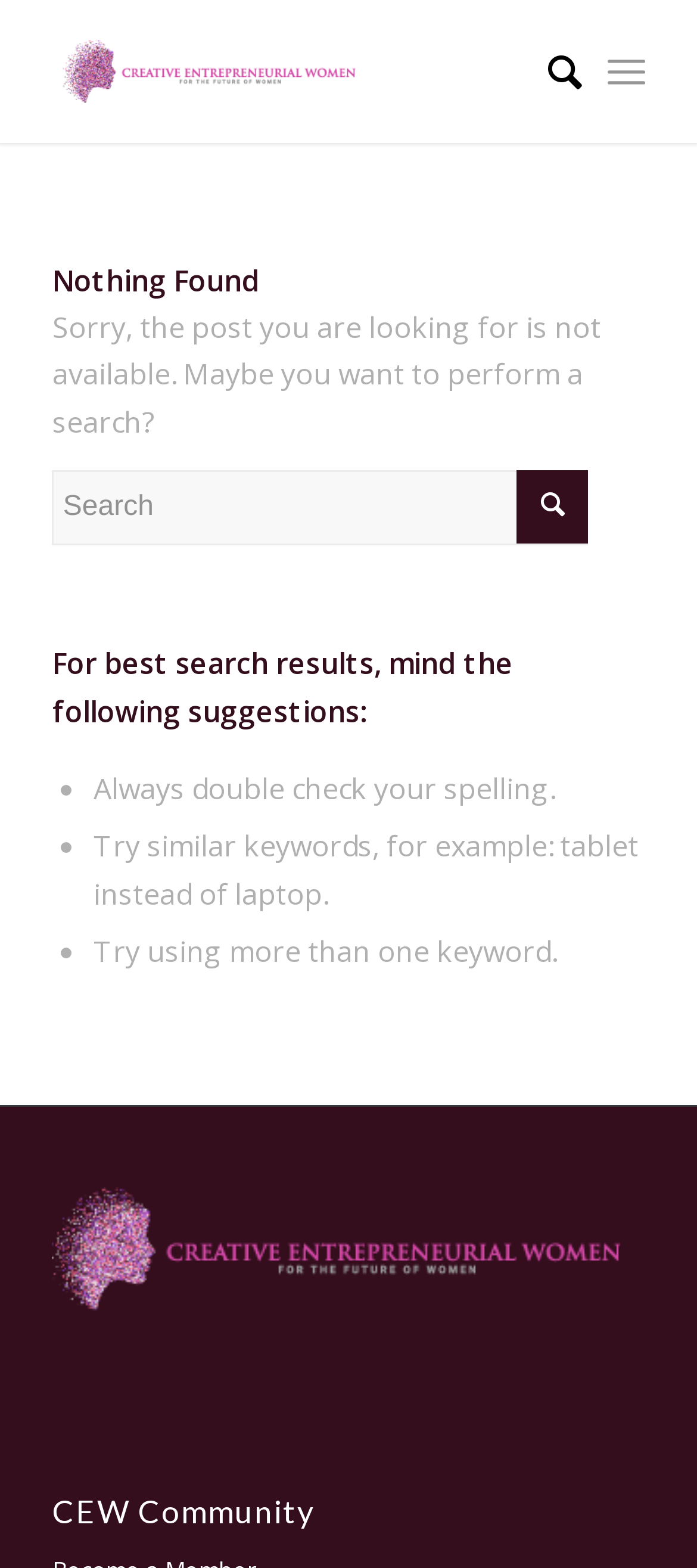Refer to the image and provide a thorough answer to this question:
What is the icon next to the search button?

The icon next to the search button is a magnifying glass, which is a common symbol used to represent search functionality.